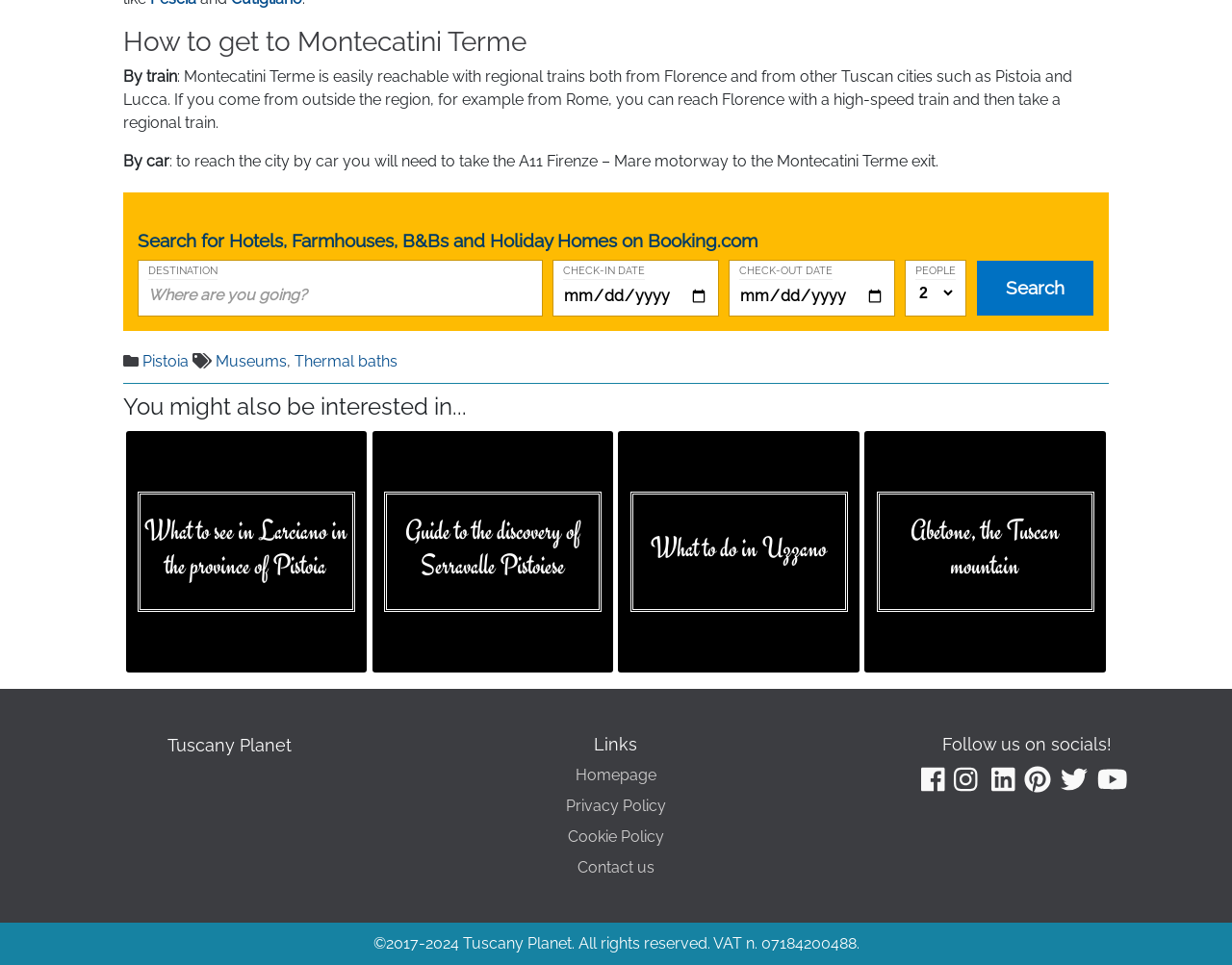Please provide a comprehensive response to the question based on the details in the image: What is the destination for searching hotels?

Based on the webpage, there is a search bar with a label 'Where are you going?' and a default value 'Montecatini Terme', which suggests that the destination for searching hotels is Montecatini Terme.